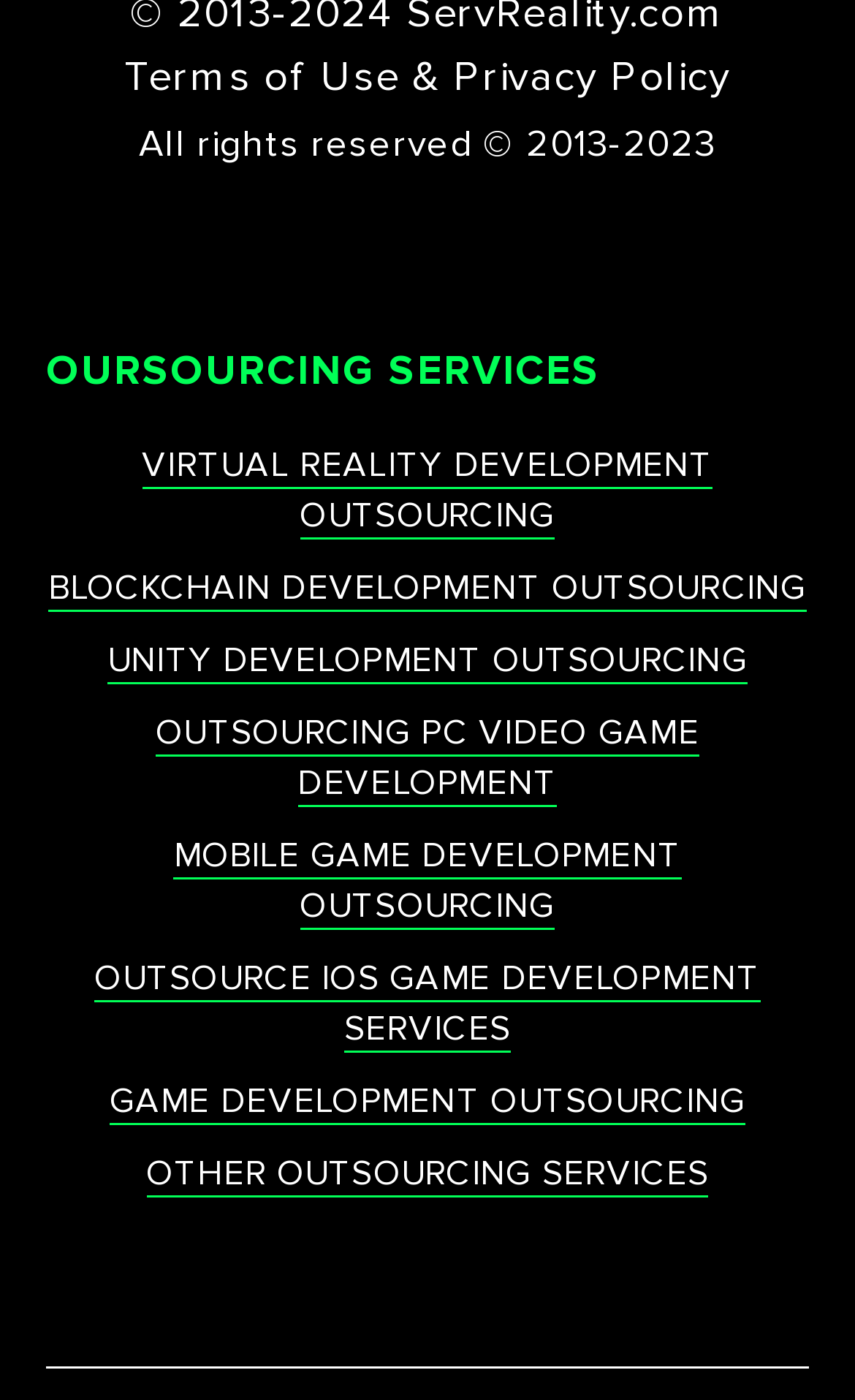Provide the bounding box coordinates of the HTML element described by the text: "MOBILE GAME DEVELOPMENT OUTSOURCING". The coordinates should be in the format [left, top, right, bottom] with values between 0 and 1.

[0.203, 0.595, 0.797, 0.664]